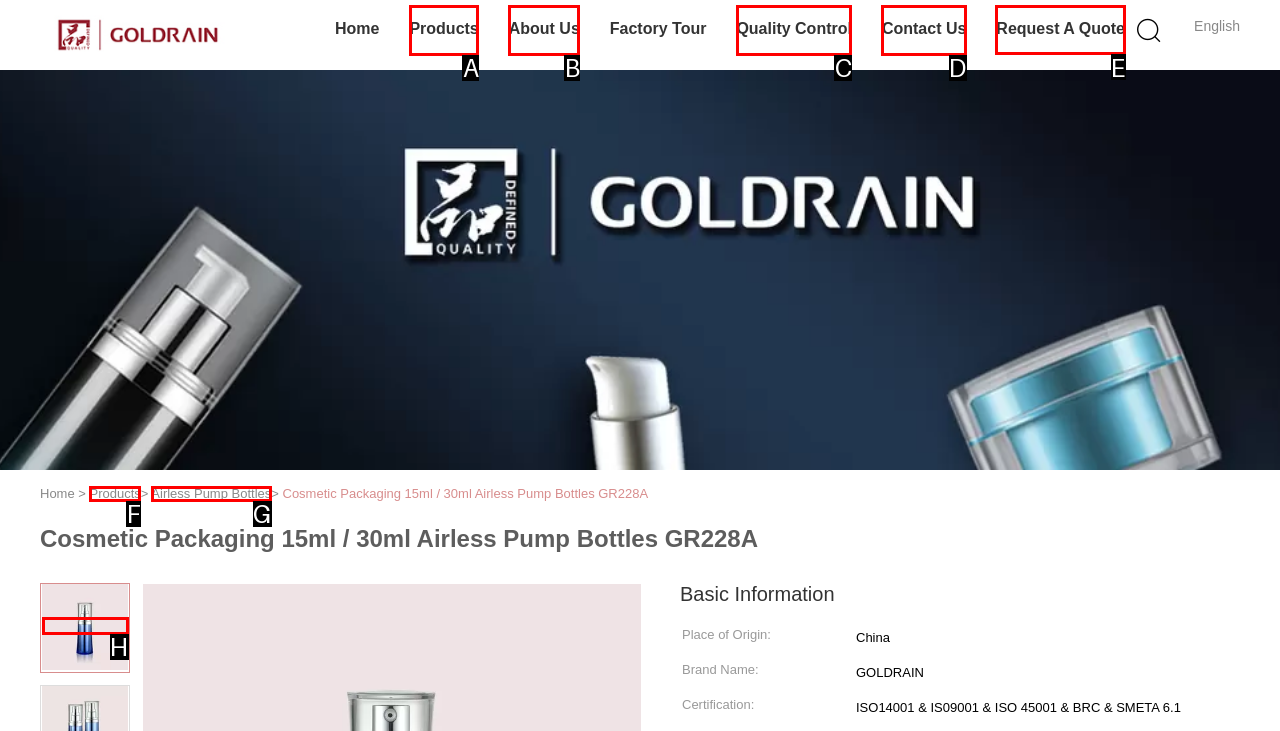Which UI element should you click on to achieve the following task: Go to the 'Sports' page? Provide the letter of the correct option.

None